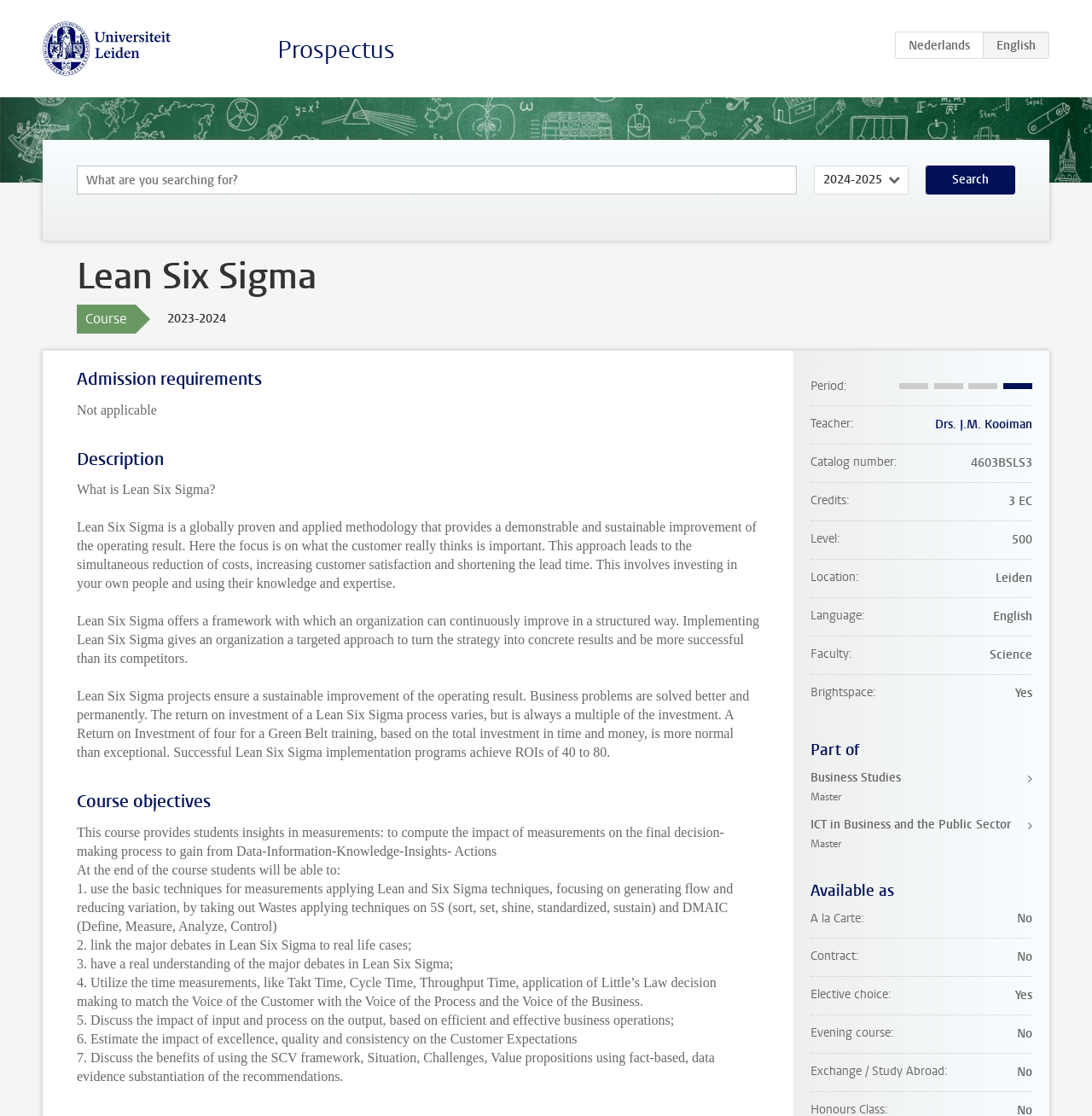Please determine the bounding box coordinates of the element's region to click for the following instruction: "View the course description".

[0.07, 0.401, 0.695, 0.422]